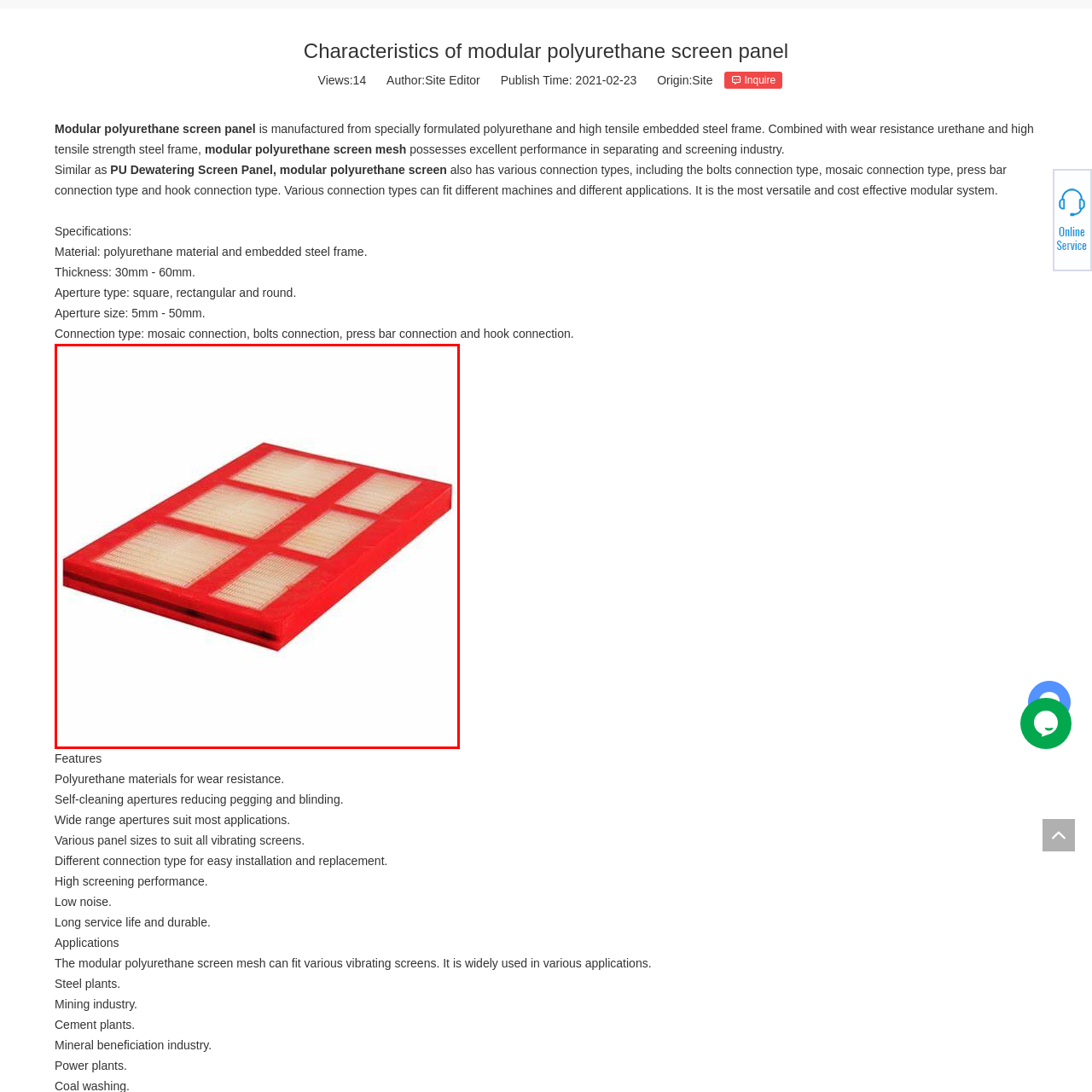Check the image inside the red boundary and briefly answer: What is a notable benefit of this modular system?

Cost-effective